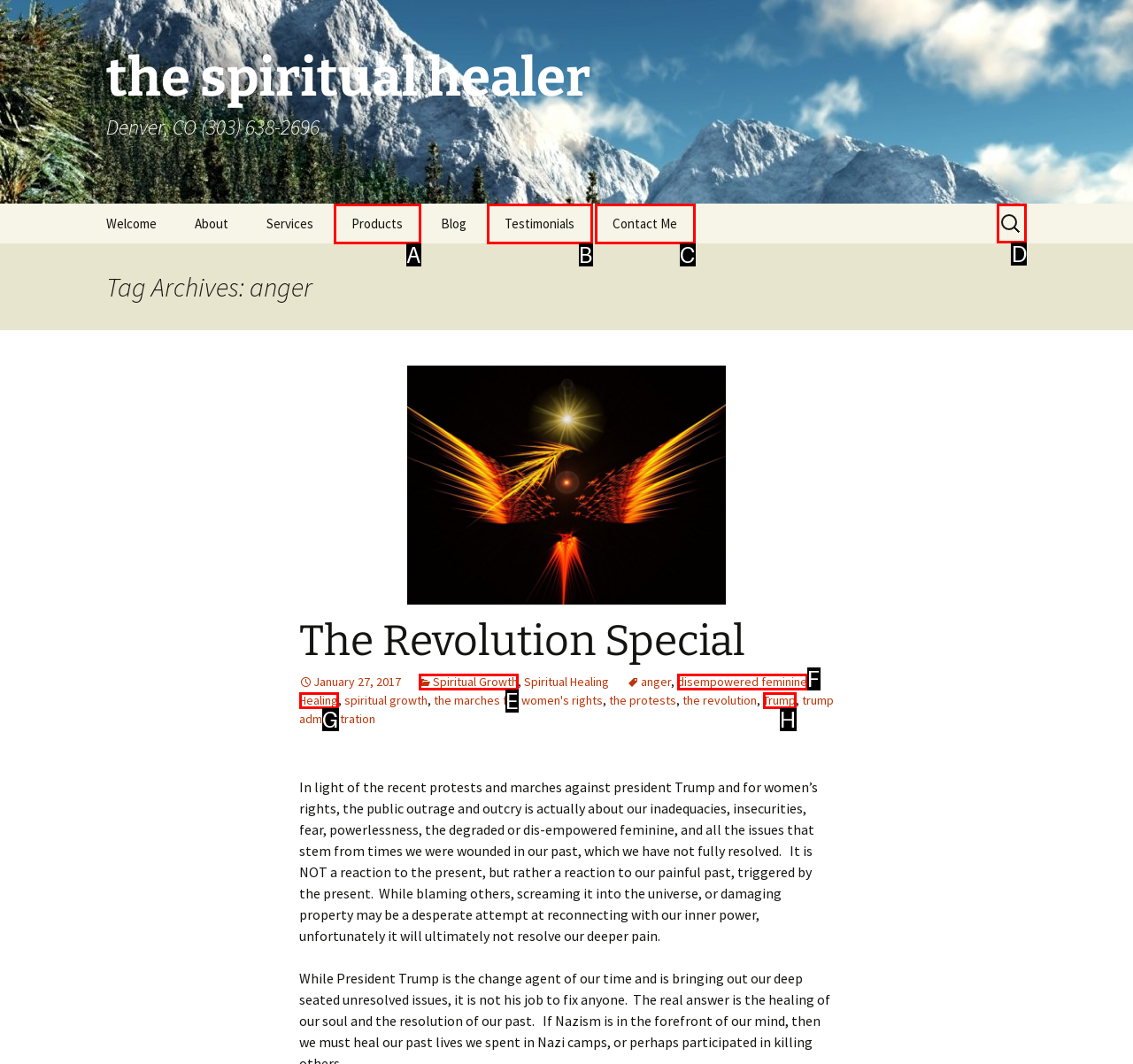Determine the letter of the UI element that you need to click to perform the task: Go to the top of the page.
Provide your answer with the appropriate option's letter.

None